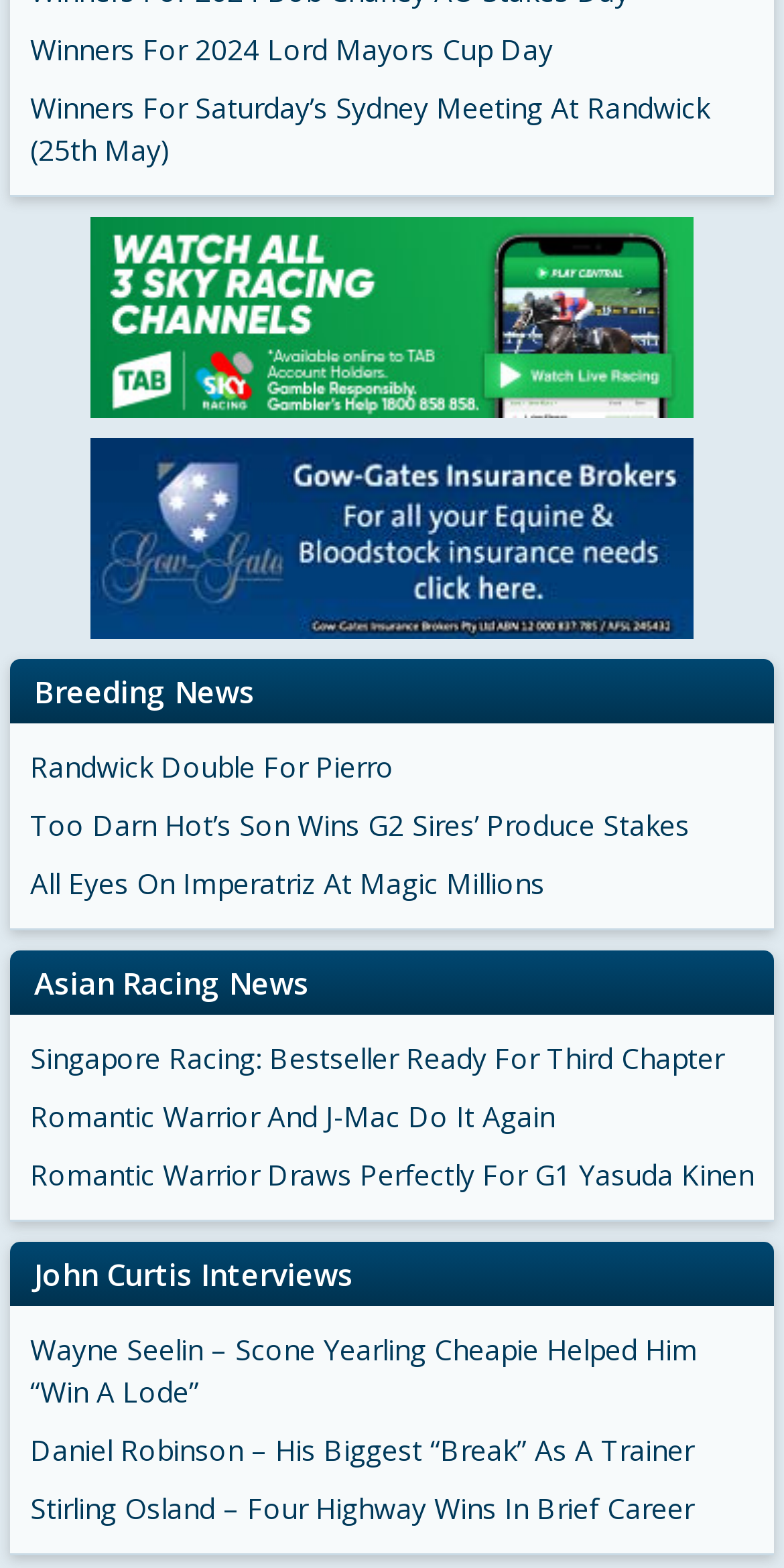Predict the bounding box of the UI element based on this description: "FAQ".

None